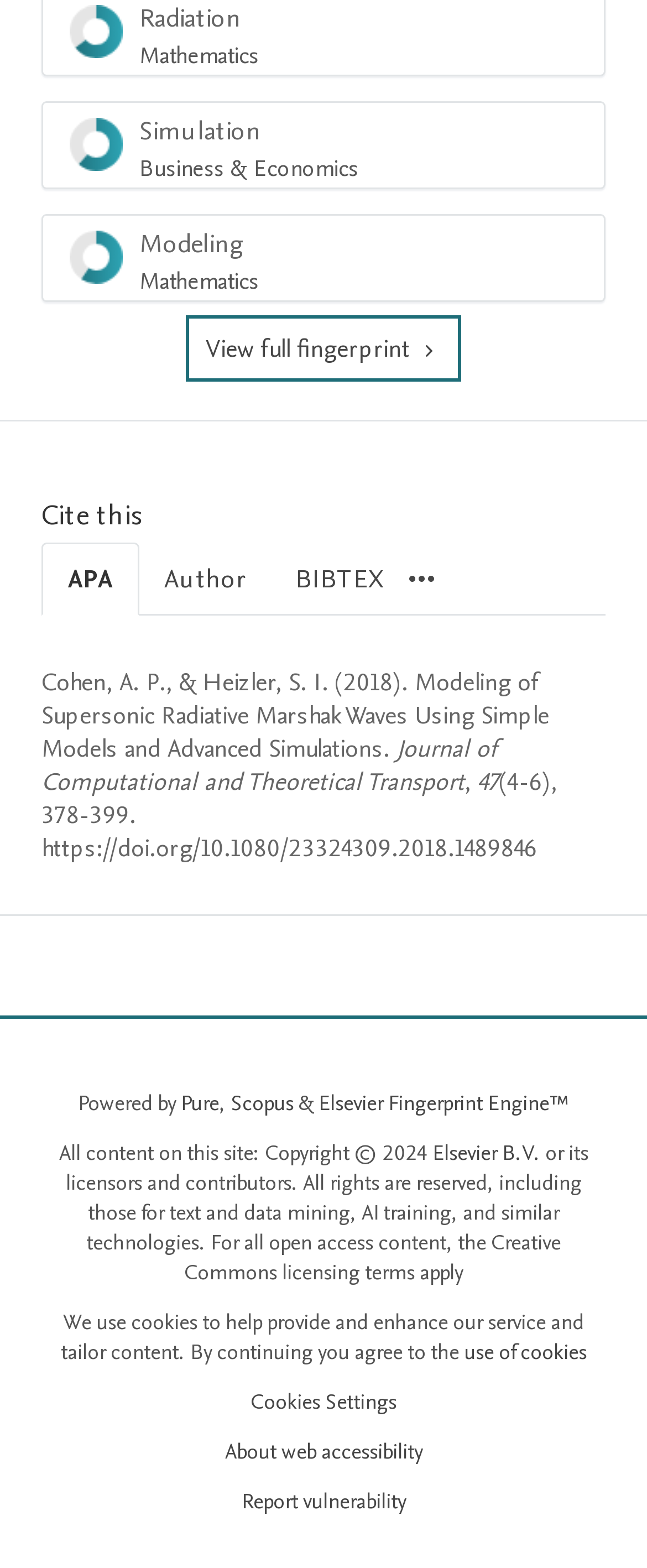What is the name of the journal in the citation?
Kindly offer a detailed explanation using the data available in the image.

The name of the journal in the citation can be found by examining the StaticText elements within the tabpanel 'APA' and identifying the text 'Journal of Computational and Theoretical Transport'.